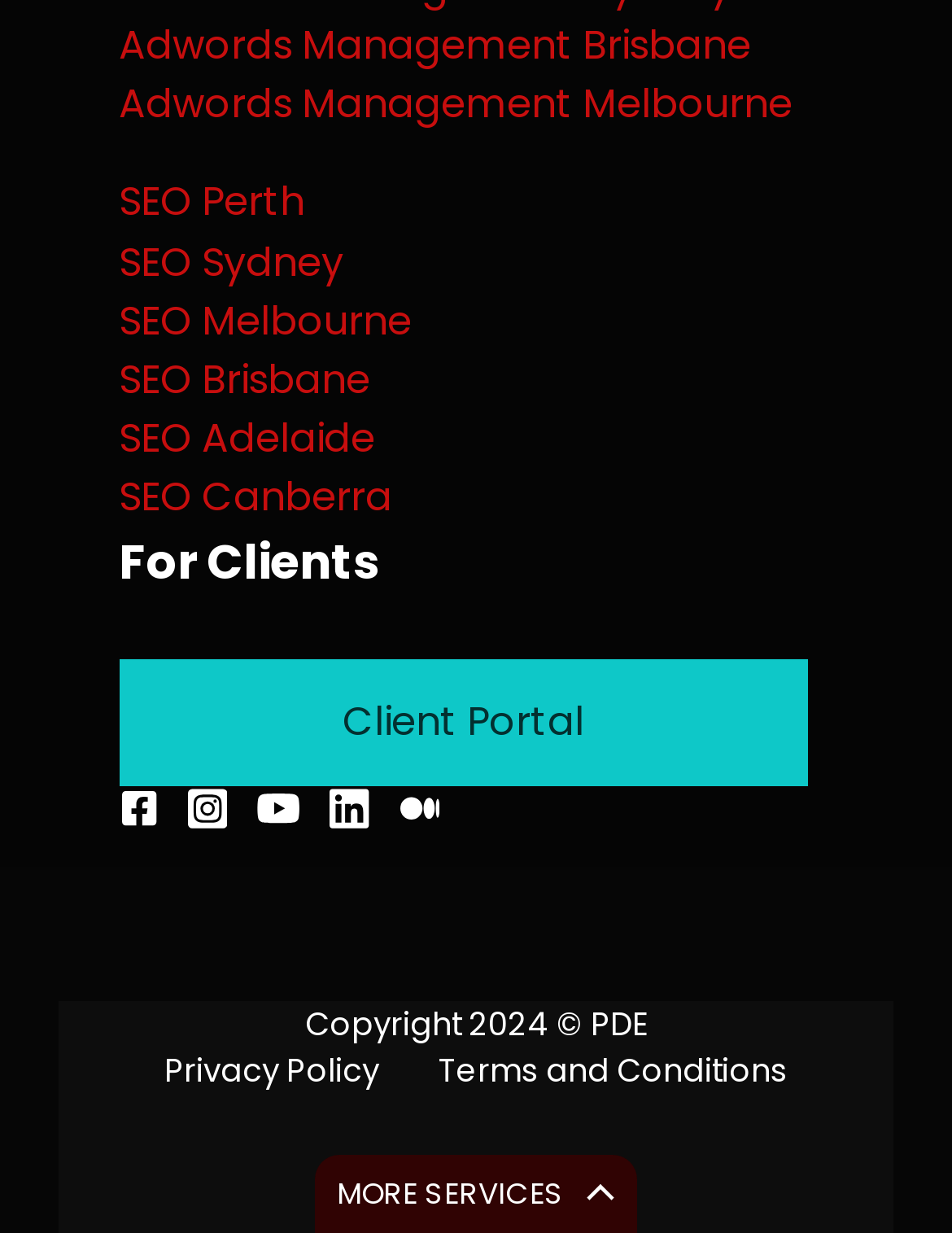Provide the bounding box coordinates of the area you need to click to execute the following instruction: "Click on Adwords Management Brisbane".

[0.125, 0.014, 0.832, 0.062]